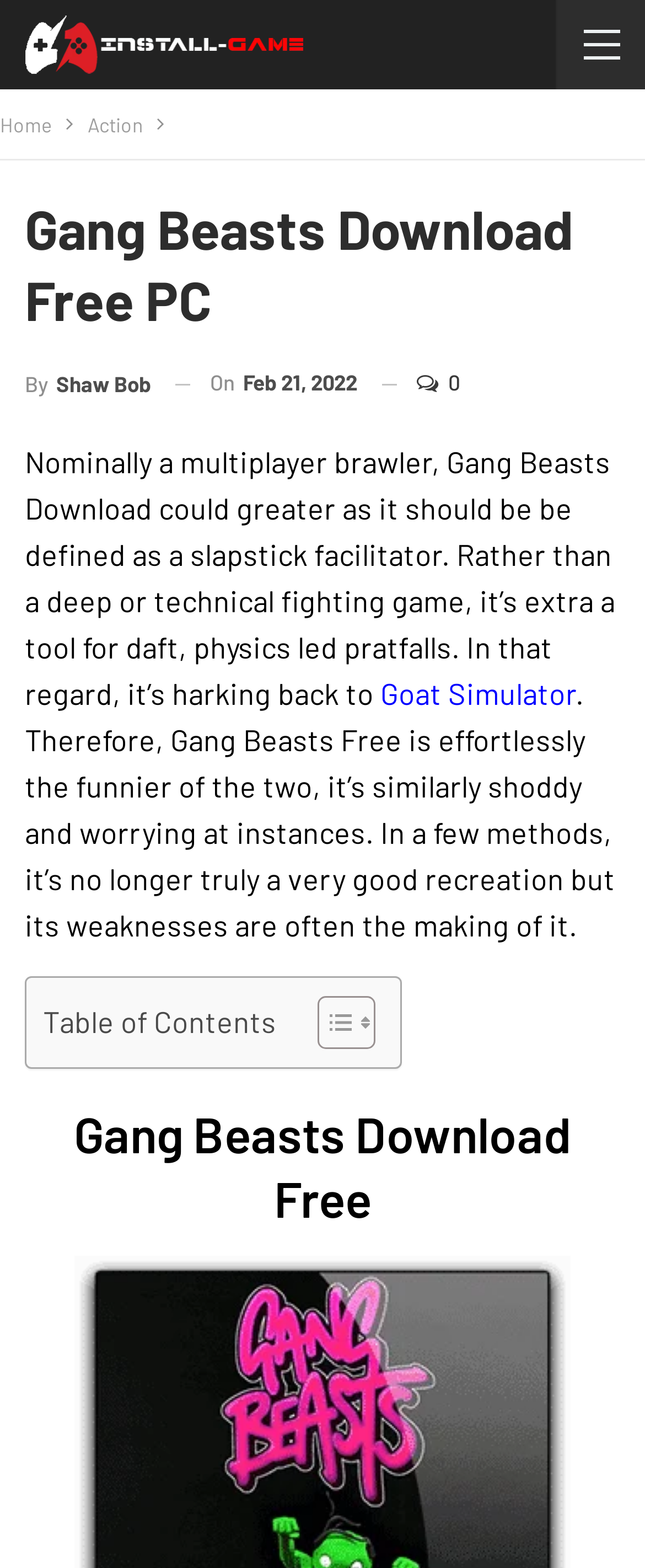Respond to the question below with a single word or phrase:
What type of game is Gang Beasts?

multiplayer brawler